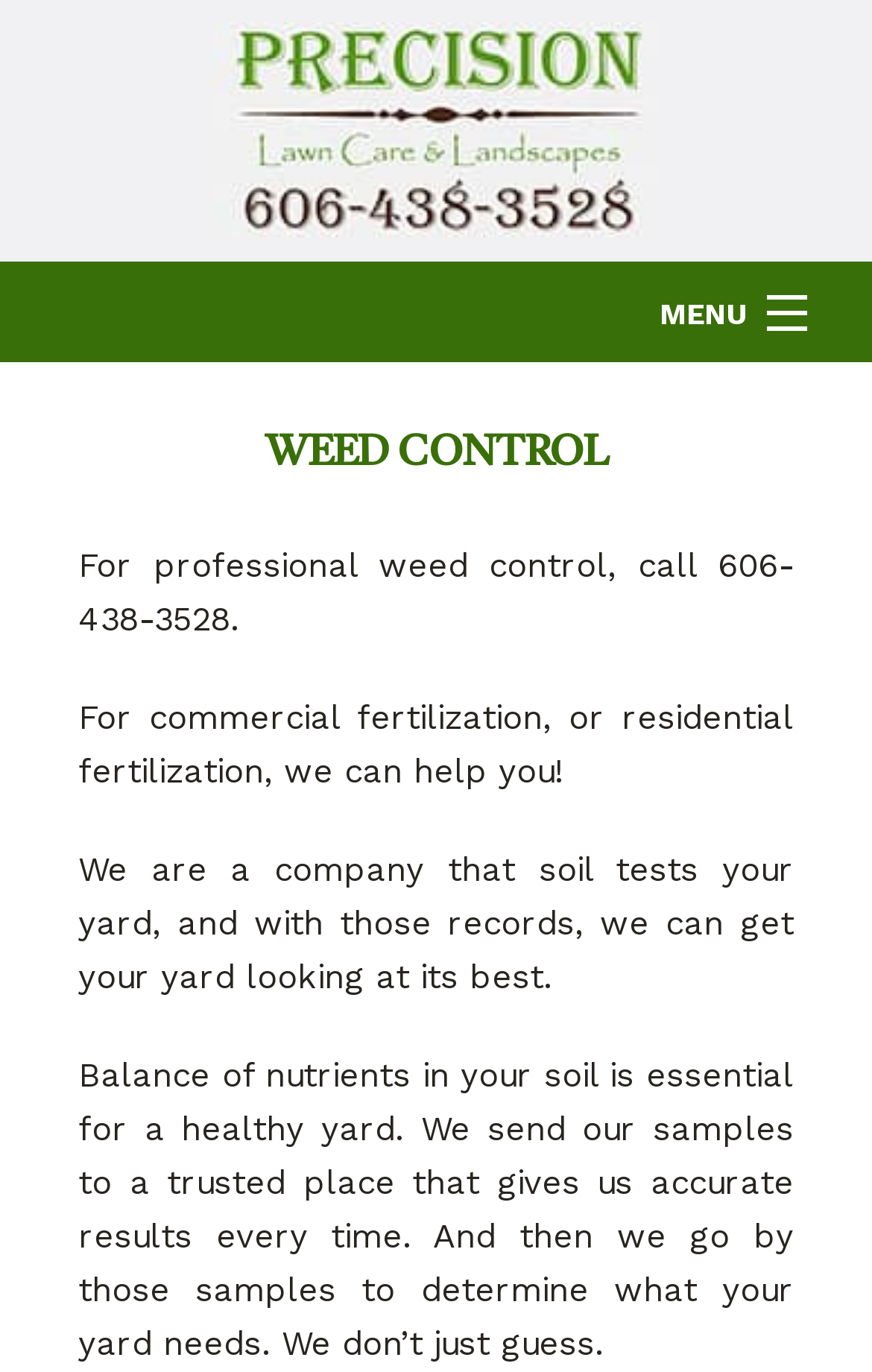Give a one-word or one-phrase response to the question: 
What services are offered by Precision Lawn Care & Landscapes, LLC?

Lawn care, landscaping, pressure washing